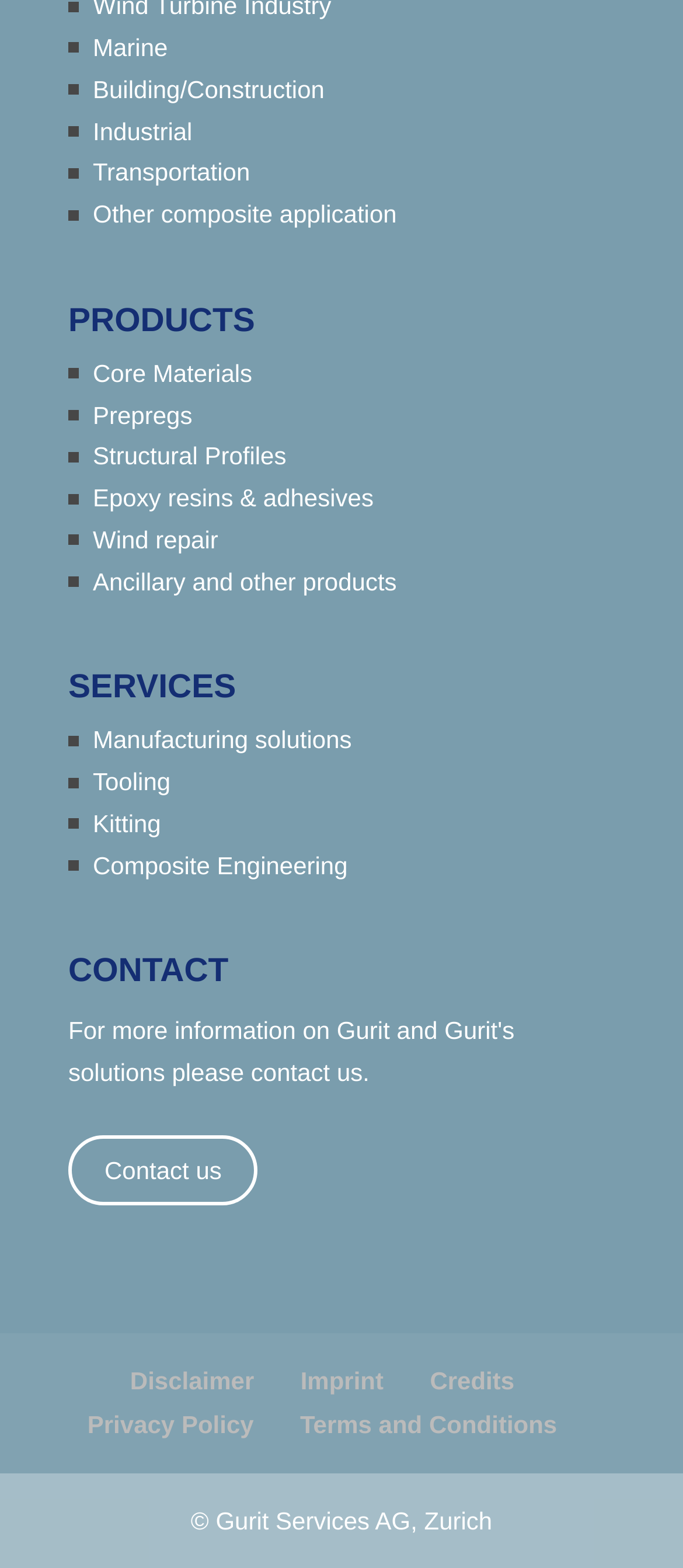Specify the bounding box coordinates of the element's region that should be clicked to achieve the following instruction: "Get in touch with us". The bounding box coordinates consist of four float numbers between 0 and 1, in the format [left, top, right, bottom].

[0.1, 0.724, 0.378, 0.768]